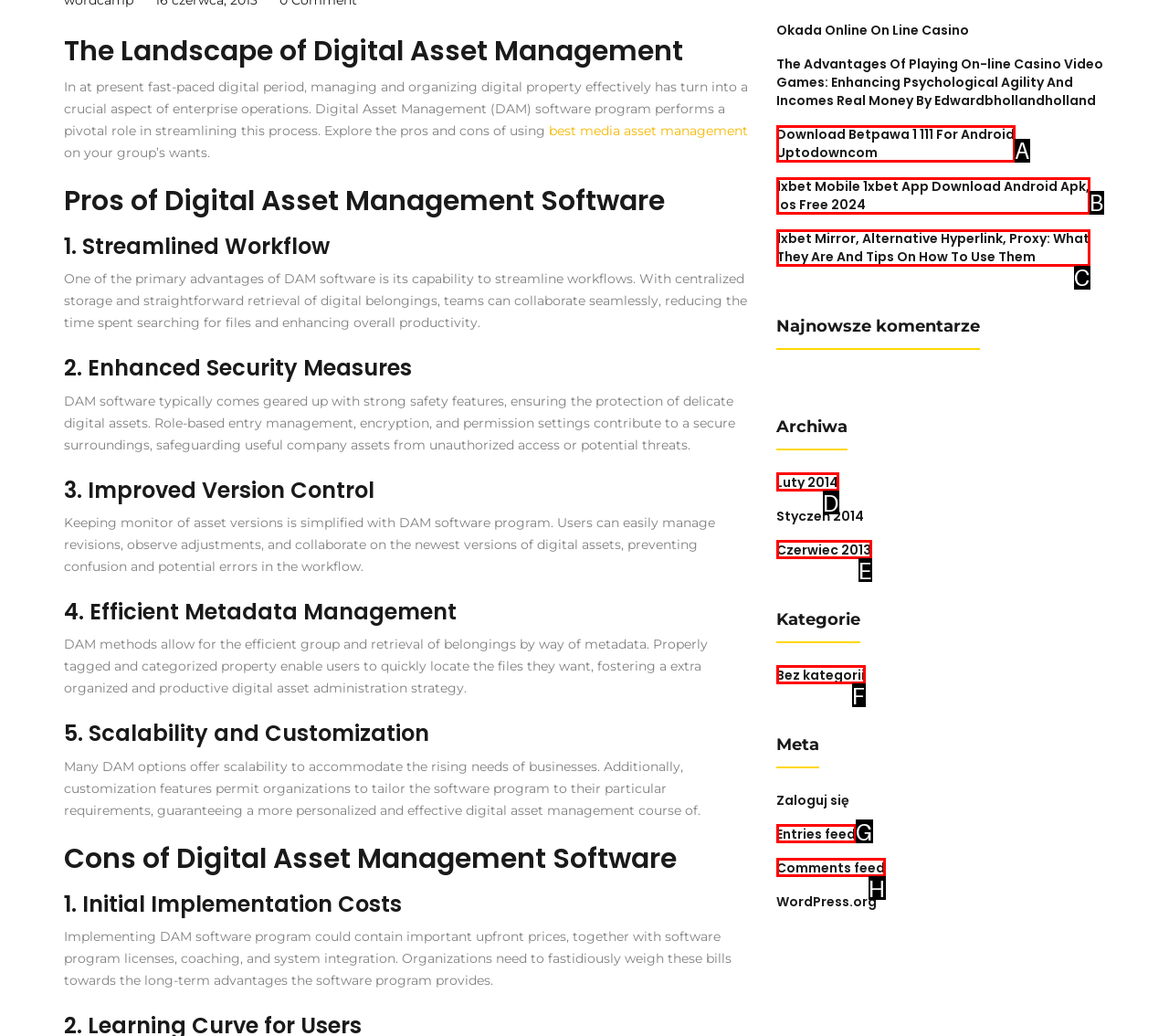Select the option that matches the description: Entries feed. Answer with the letter of the correct option directly.

G